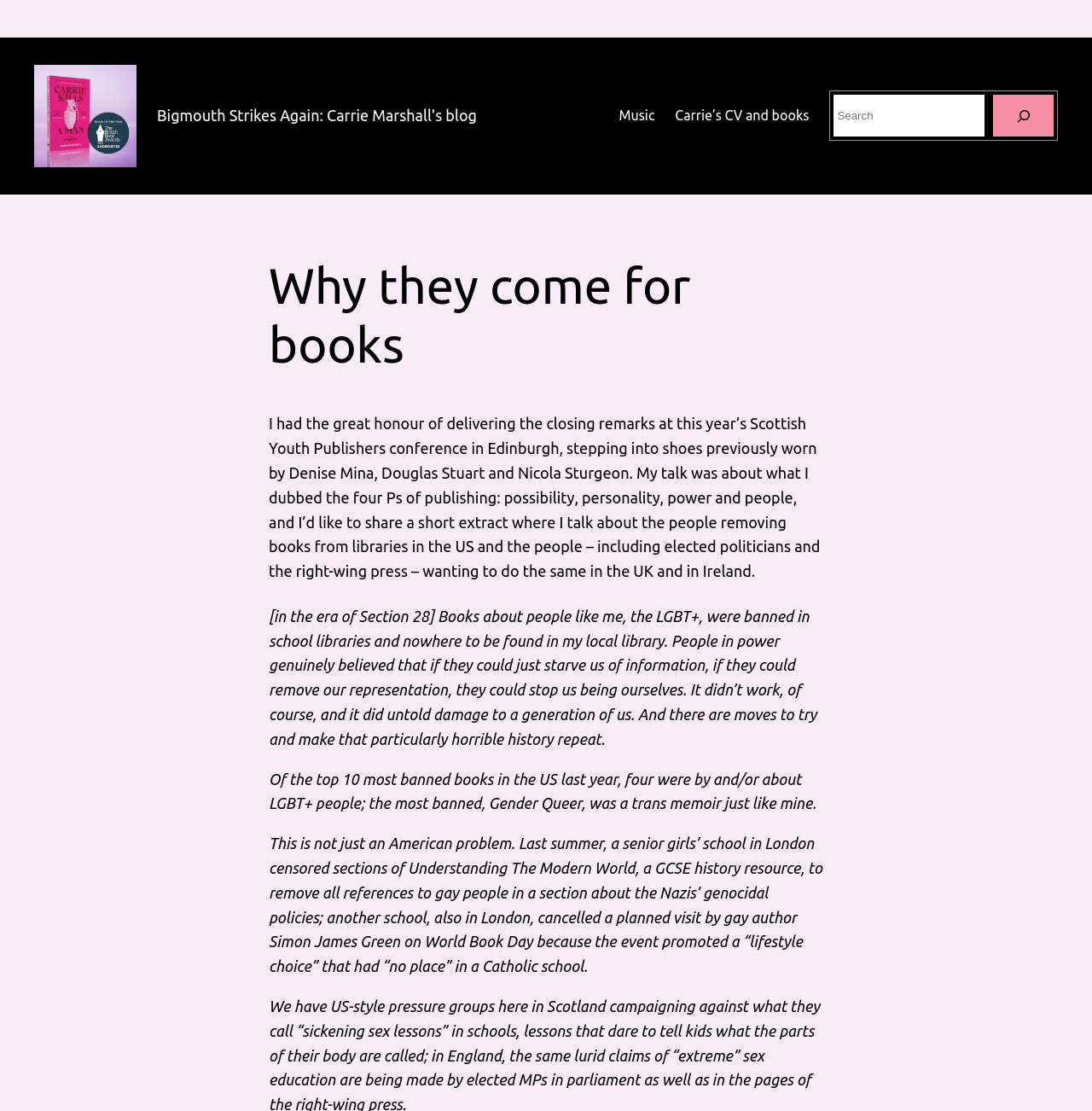With reference to the screenshot, provide a detailed response to the question below:
How many navigation links are there?

The navigation links can be found in the top-right corner of the webpage, under the 'Navigation' element. There are three links: 'Music', 'Carrie’s CV and books', and a search box.